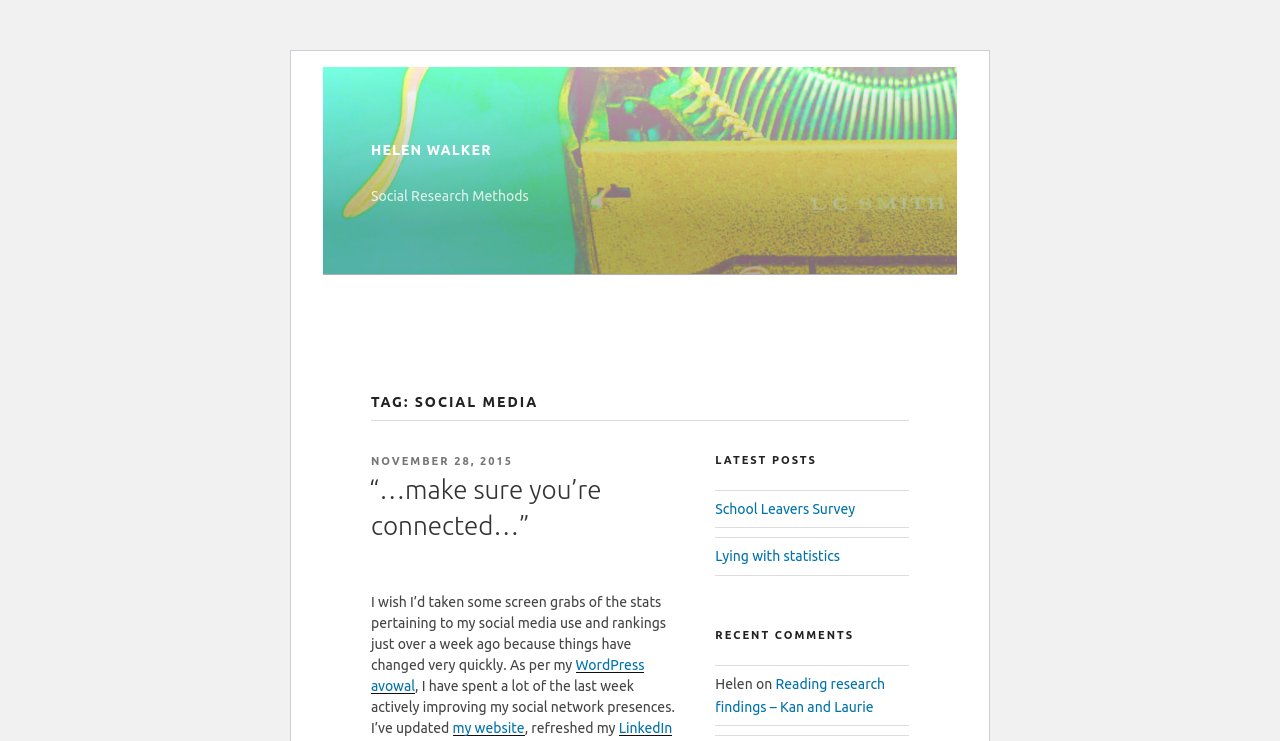Find the bounding box coordinates for the HTML element described in this sentence: "Lying with statistics". Provide the coordinates as four float numbers between 0 and 1, in the format [left, top, right, bottom].

[0.559, 0.74, 0.656, 0.762]